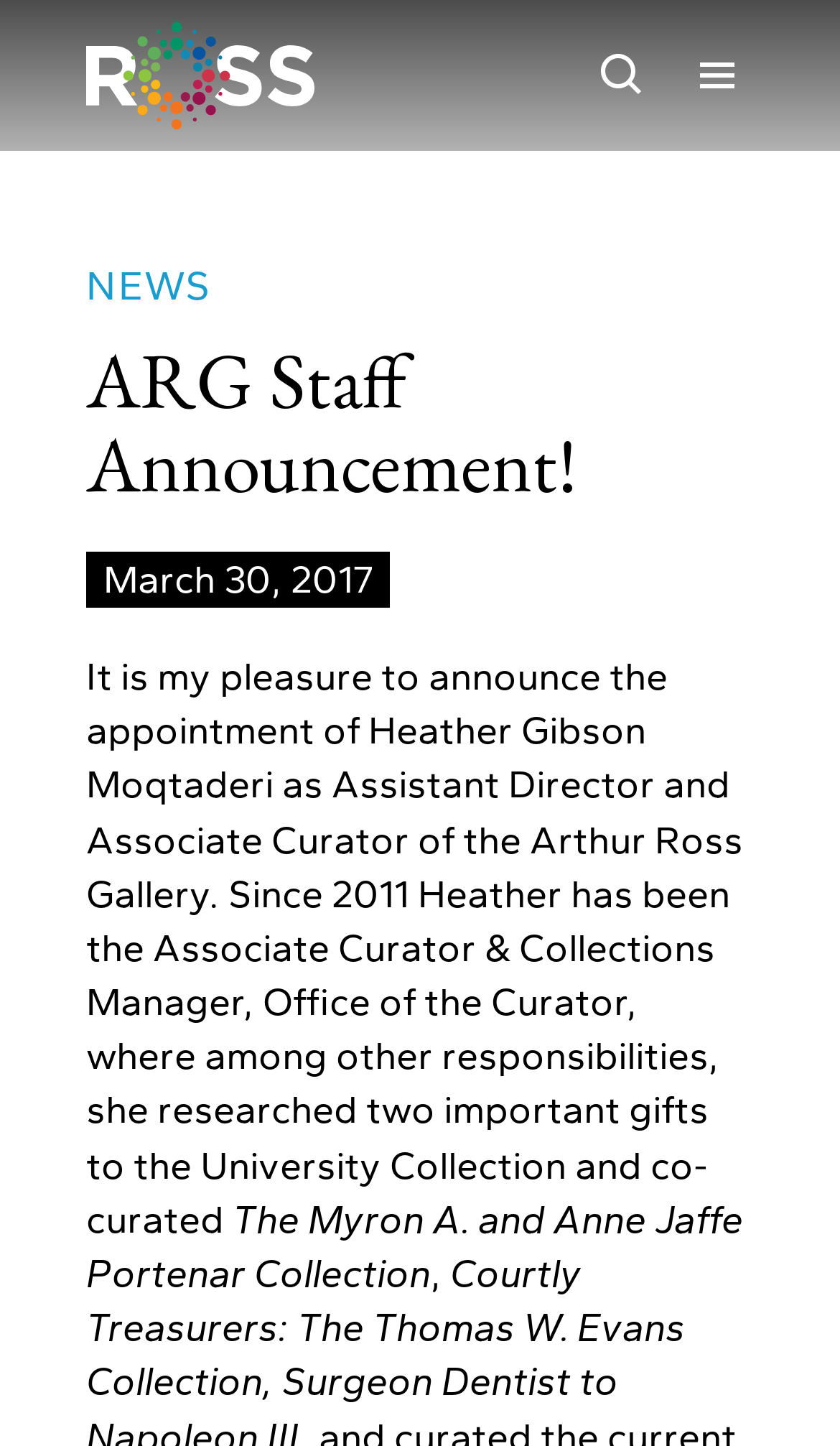How many images are on the webpage? Observe the screenshot and provide a one-word or short phrase answer.

3